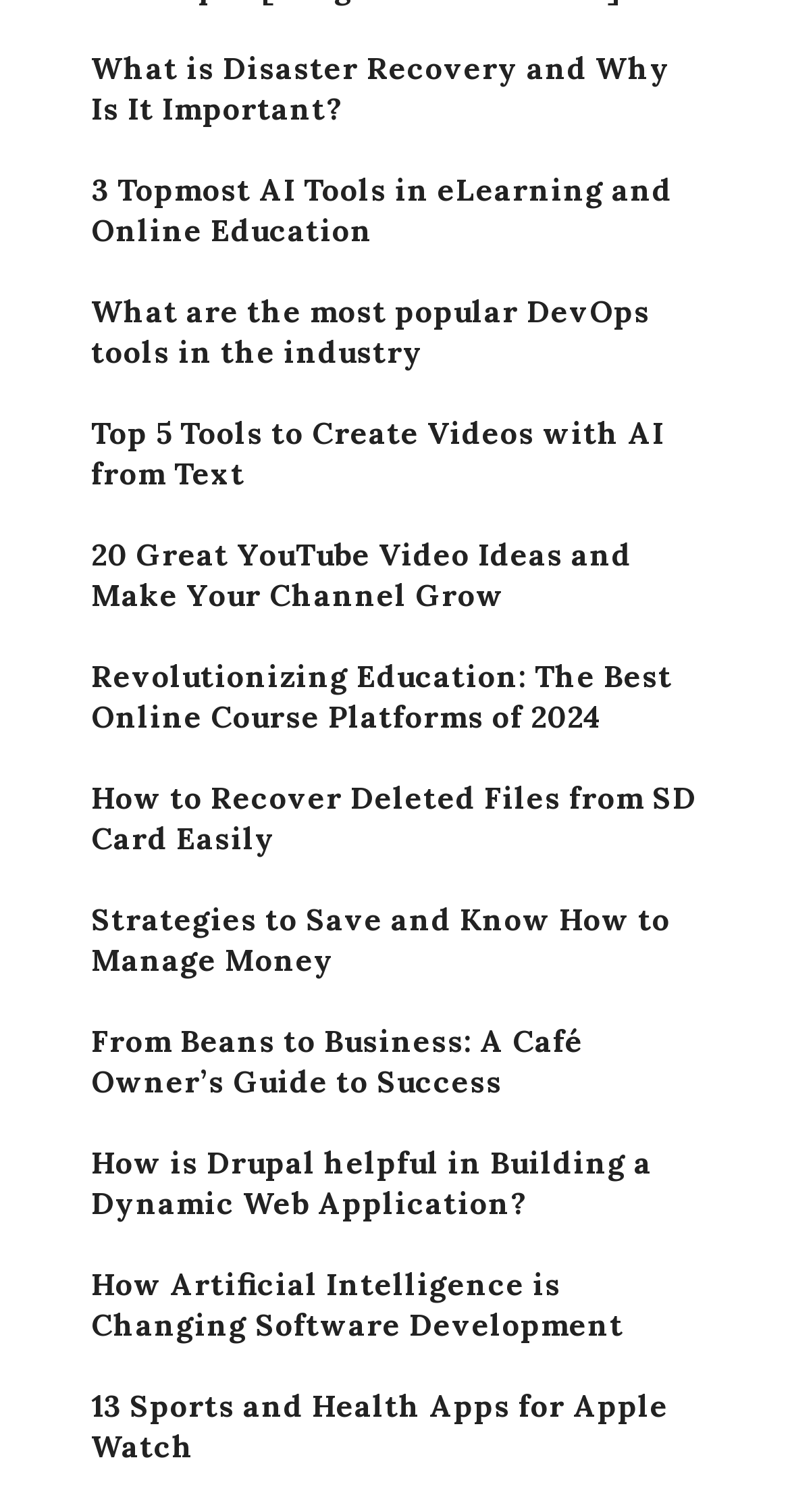Identify the bounding box coordinates of the region that needs to be clicked to carry out this instruction: "Explore Strategies to Save and Know How to Manage Money". Provide these coordinates as four float numbers ranging from 0 to 1, i.e., [left, top, right, bottom].

[0.115, 0.596, 0.885, 0.649]